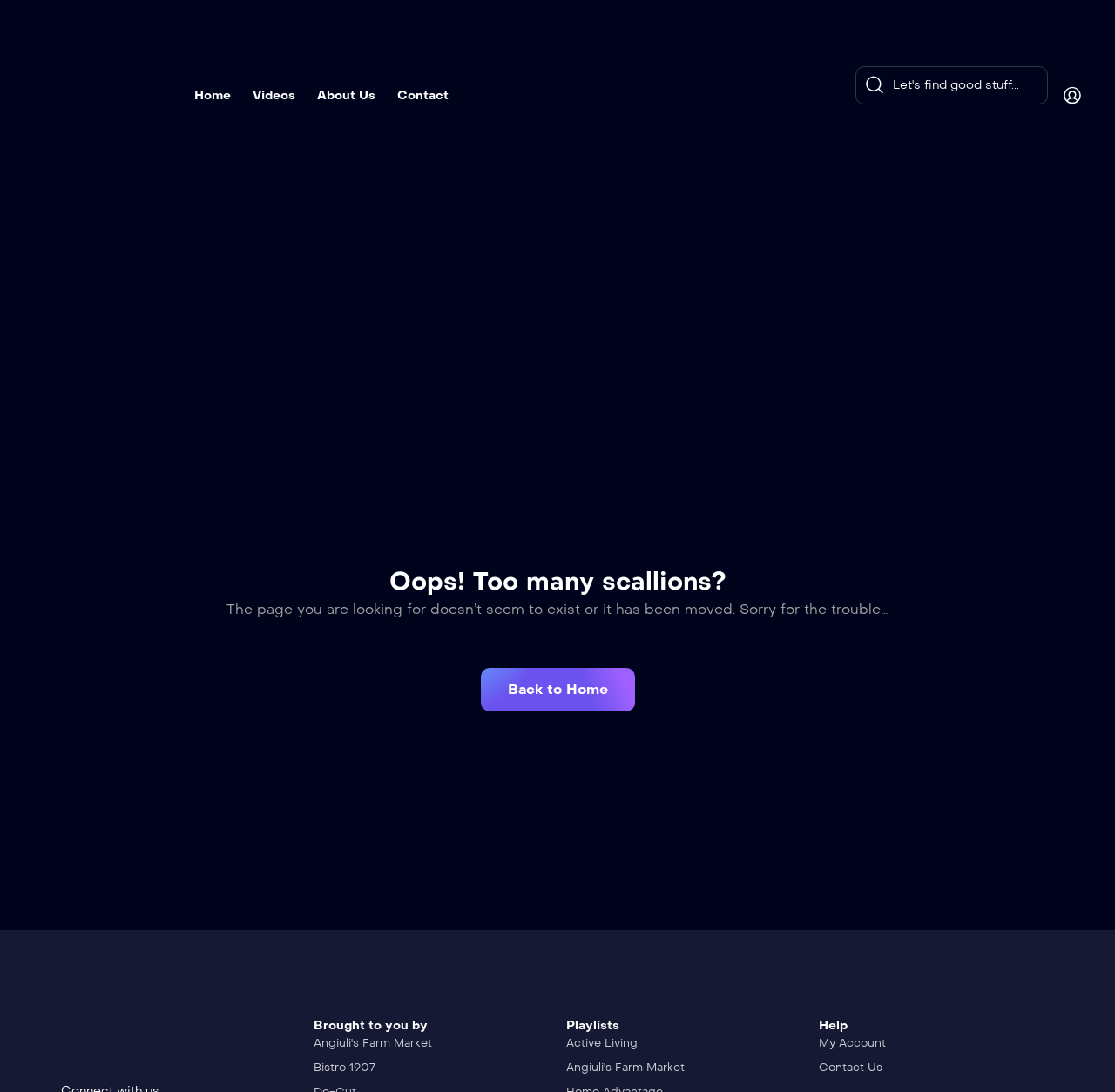Identify the bounding box coordinates of the clickable section necessary to follow the following instruction: "Click Valley Spotlight logo". The coordinates should be presented as four float numbers from 0 to 1, i.e., [left, top, right, bottom].

[0.008, 0.079, 0.164, 0.094]